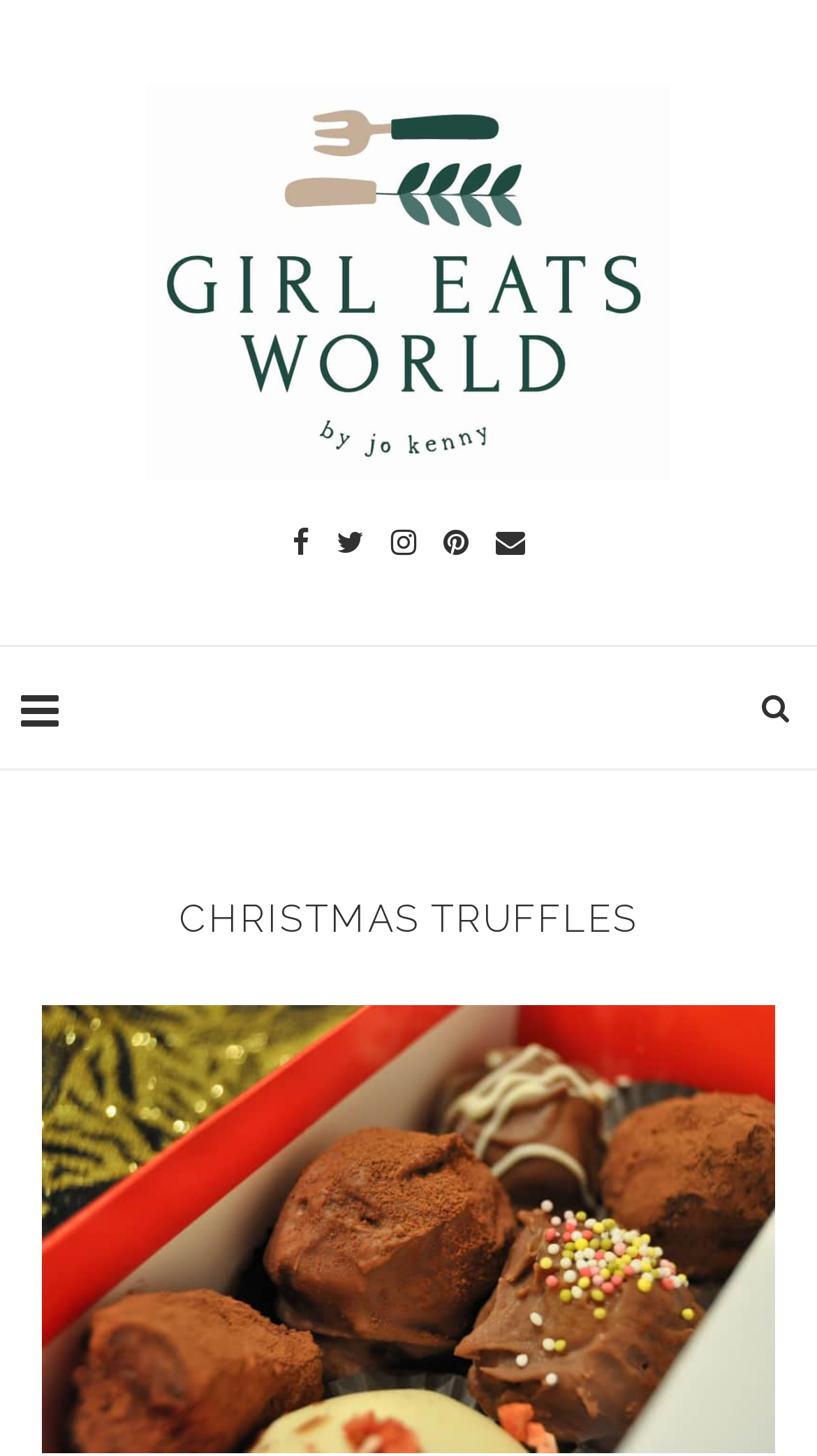Based on the element description: "alt="Girl Eats World"", identify the bounding box coordinates for this UI element. The coordinates must be four float numbers between 0 and 1, listed as [left, top, right, bottom].

[0.179, 0.058, 0.821, 0.33]